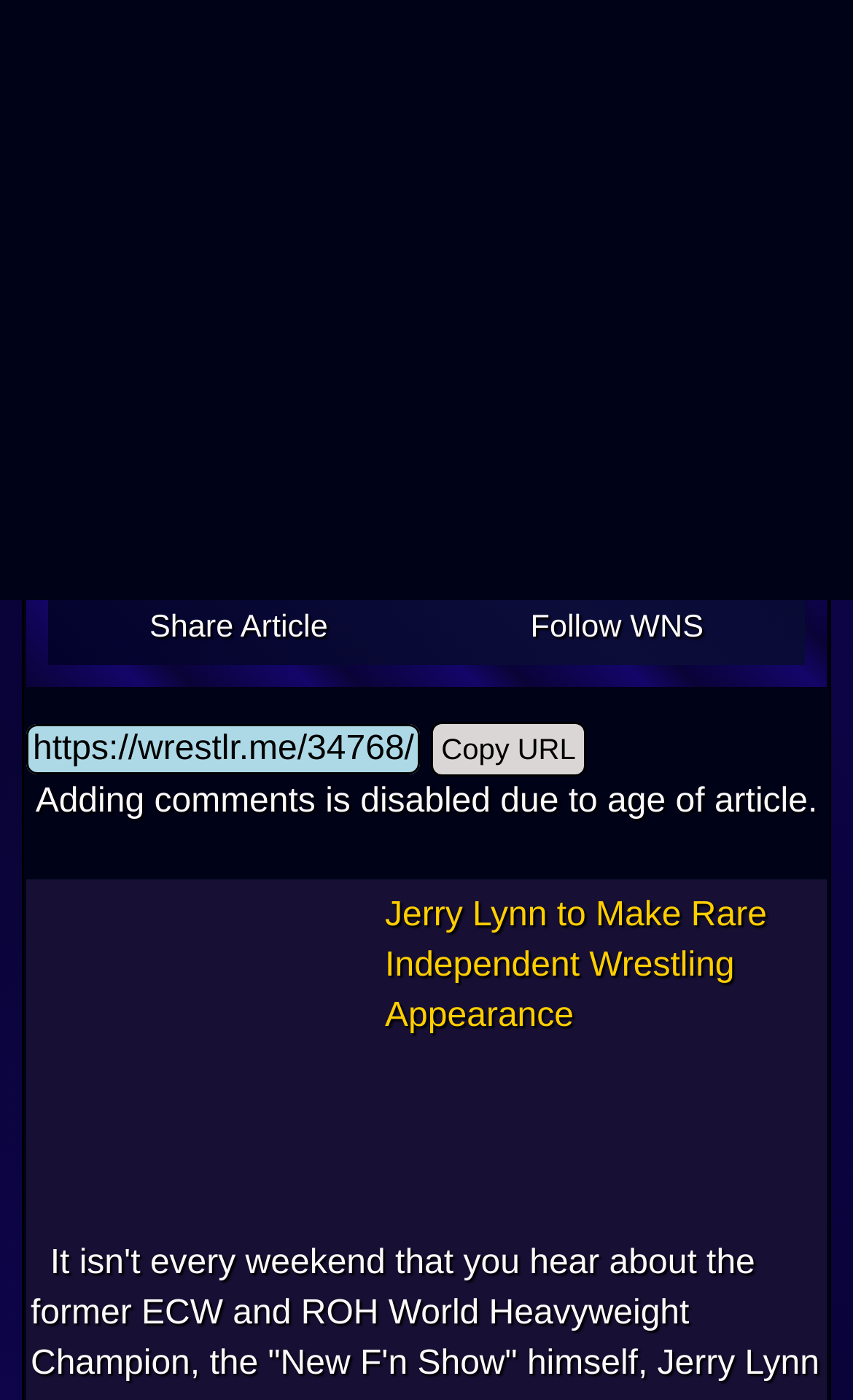Predict the bounding box coordinates for the UI element described as: "#heath slater". The coordinates should be four float numbers between 0 and 1, presented as [left, top, right, bottom].

[0.257, 0.107, 0.494, 0.133]